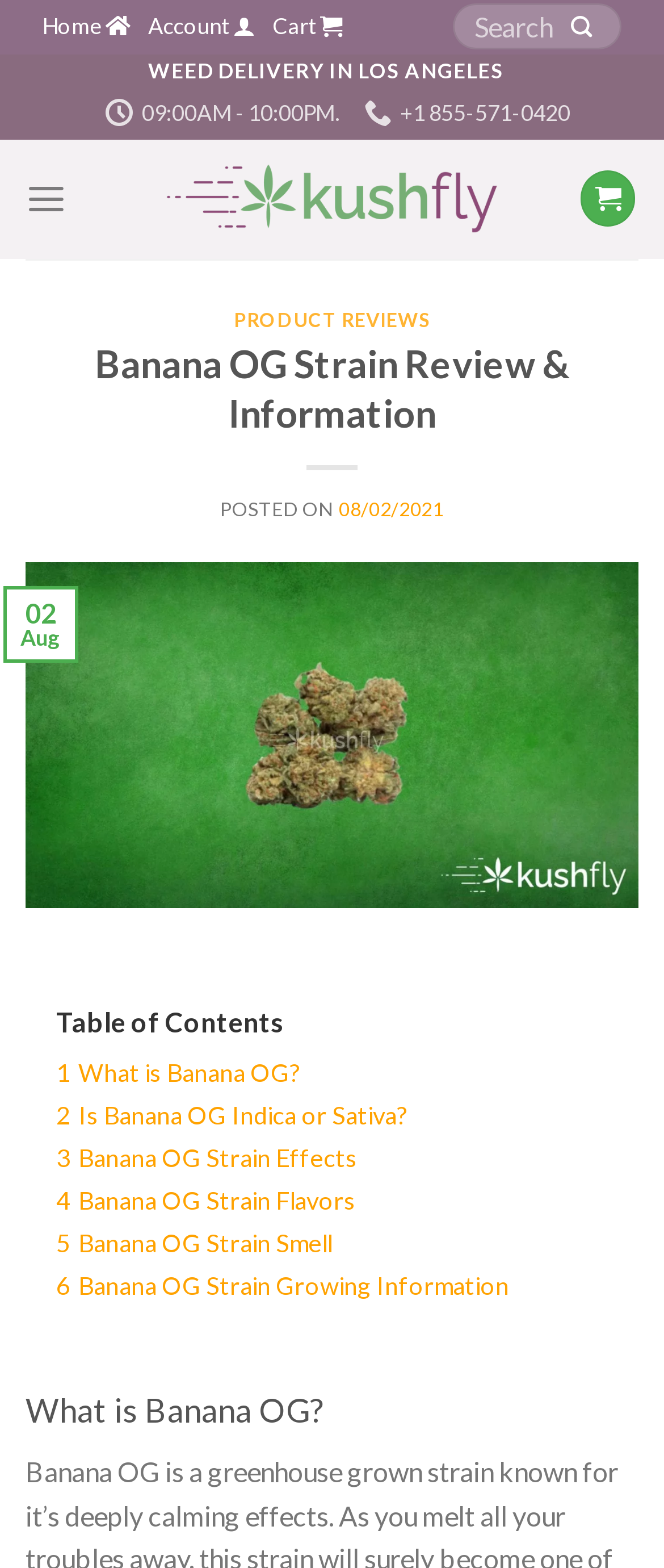Provide the bounding box coordinates of the section that needs to be clicked to accomplish the following instruction: "Go to top of the page."

[0.056, 0.616, 0.156, 0.658]